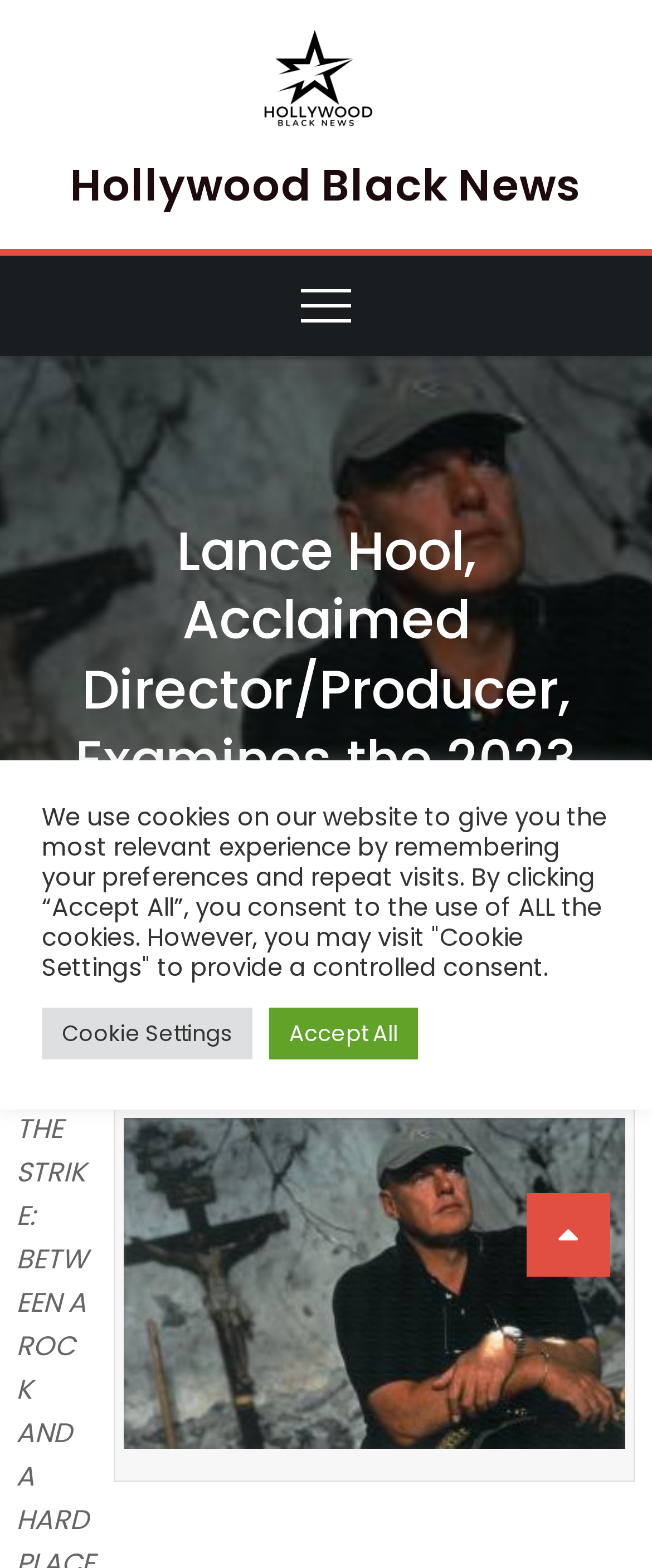Analyze the image and answer the question with as much detail as possible: 
Is there a primary menu on the webpage?

The question can be answered by looking at the navigation element with the description 'Primary Menu'. The presence of this element indicates that there is a primary menu on the webpage.